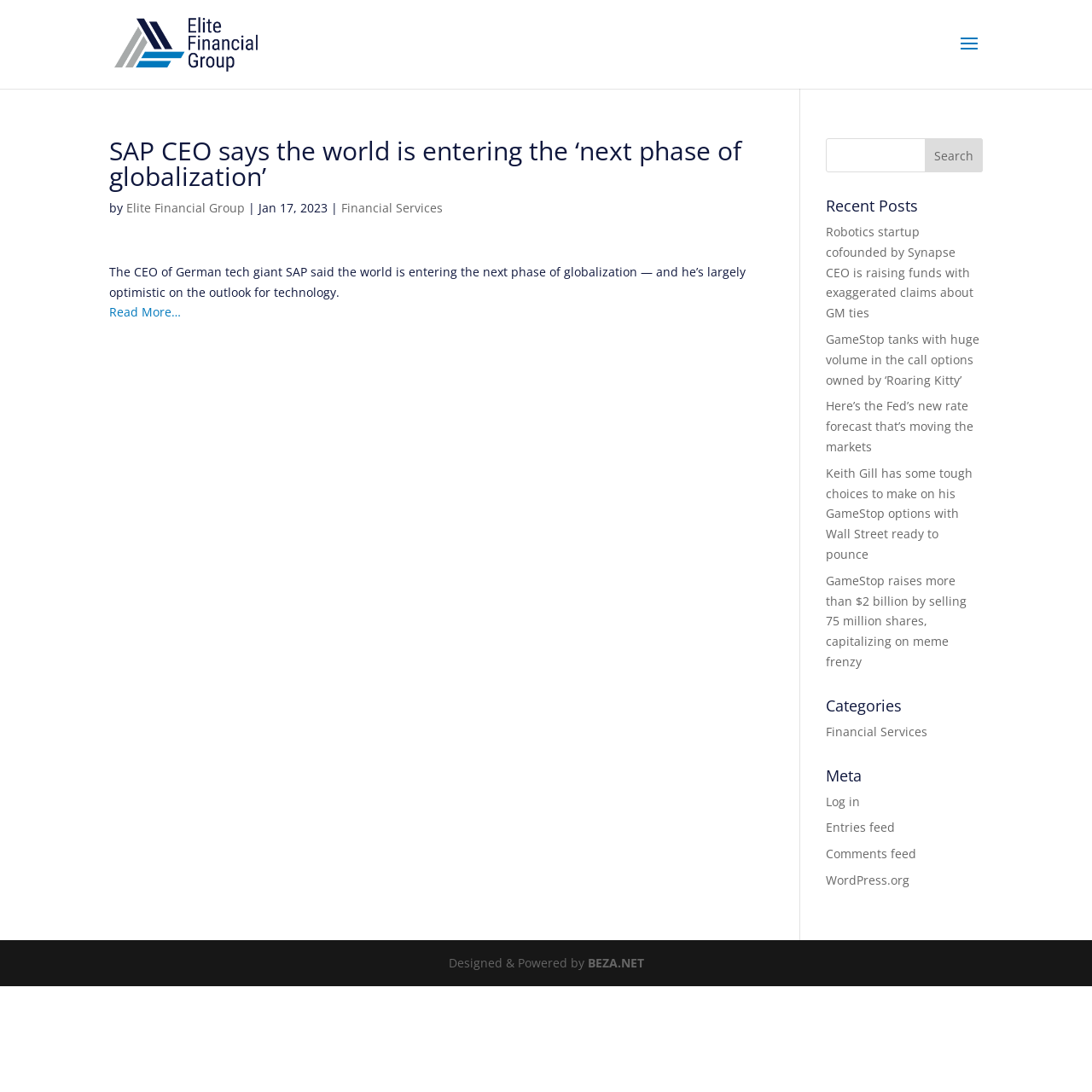Can you find the bounding box coordinates of the area I should click to execute the following instruction: "Visit Elite Financial Group's website"?

[0.103, 0.032, 0.238, 0.048]